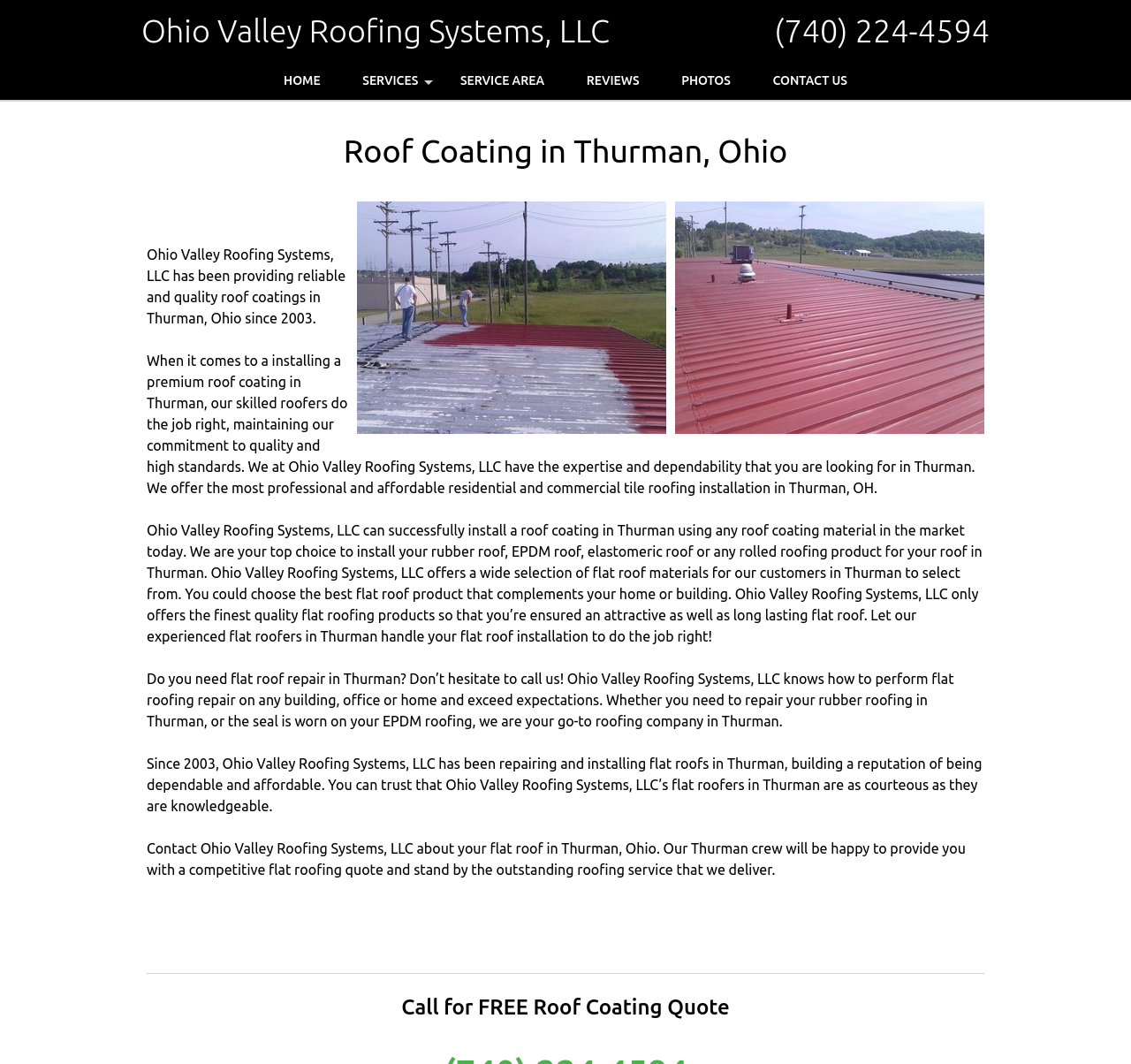Using the details from the image, please elaborate on the following question: What is the phone number?

I found the phone number by looking at the heading element with the text '(740) 224-4594' which is located at the top of the webpage and is also a link.